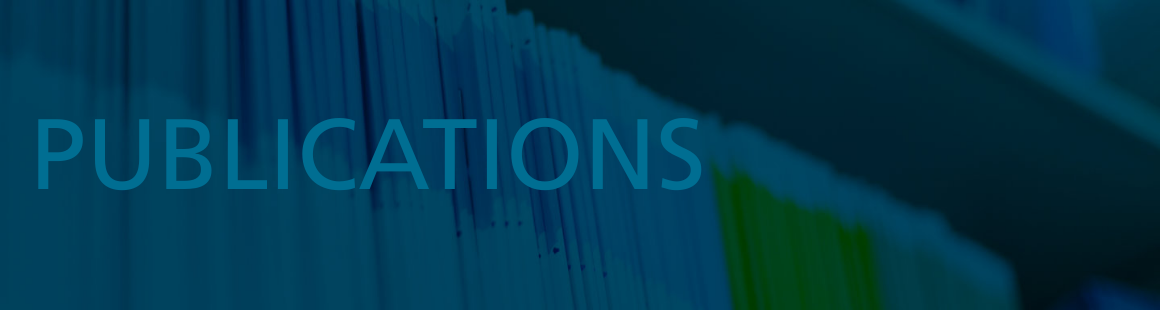Provide a one-word or short-phrase answer to the question:
What type of collection is hinted at?

Research or scholarly articles